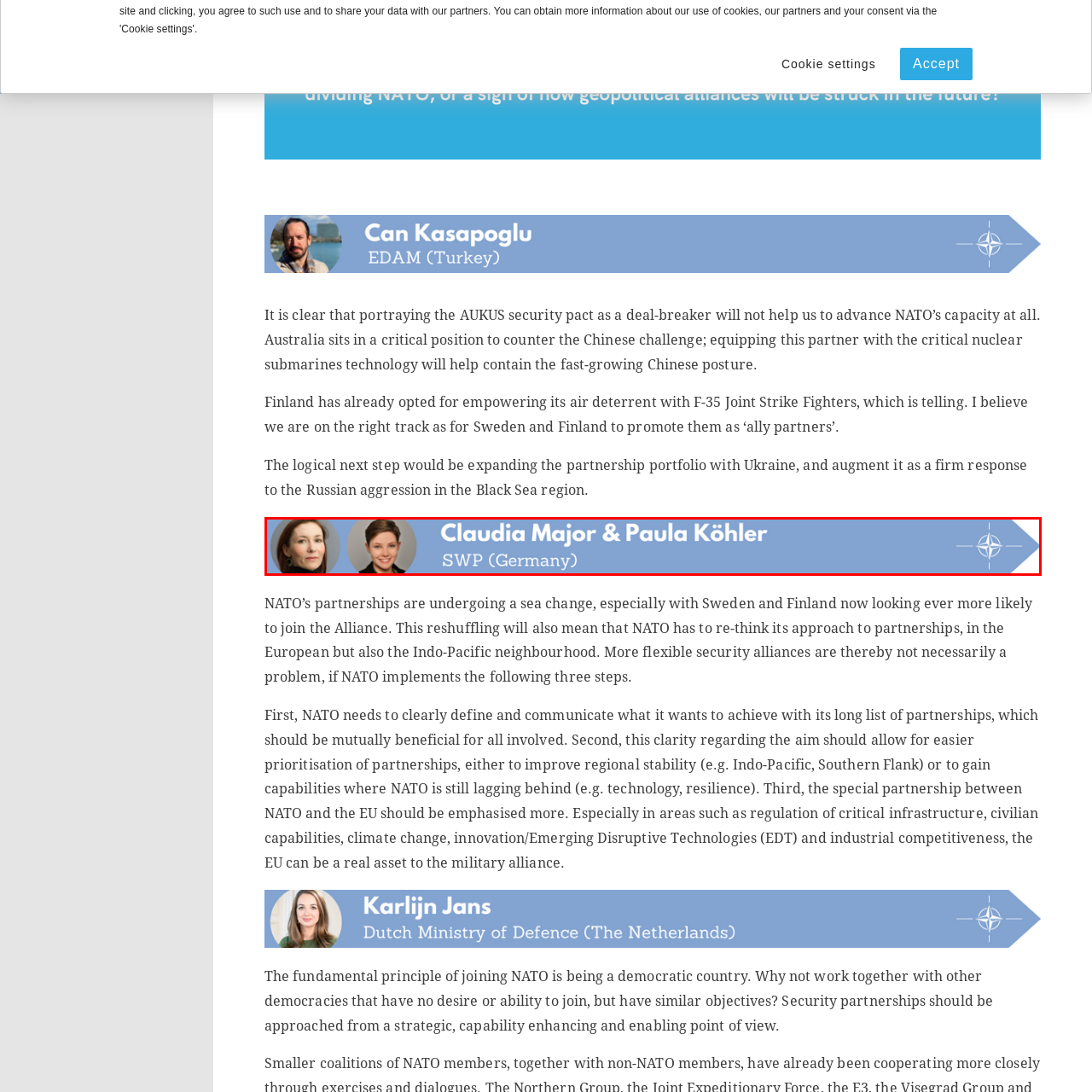Examine the portion within the green circle, What is the topic of discussion by Claudia Major and Paula Köhler? 
Reply succinctly with a single word or phrase.

NATO partnerships and security challenges